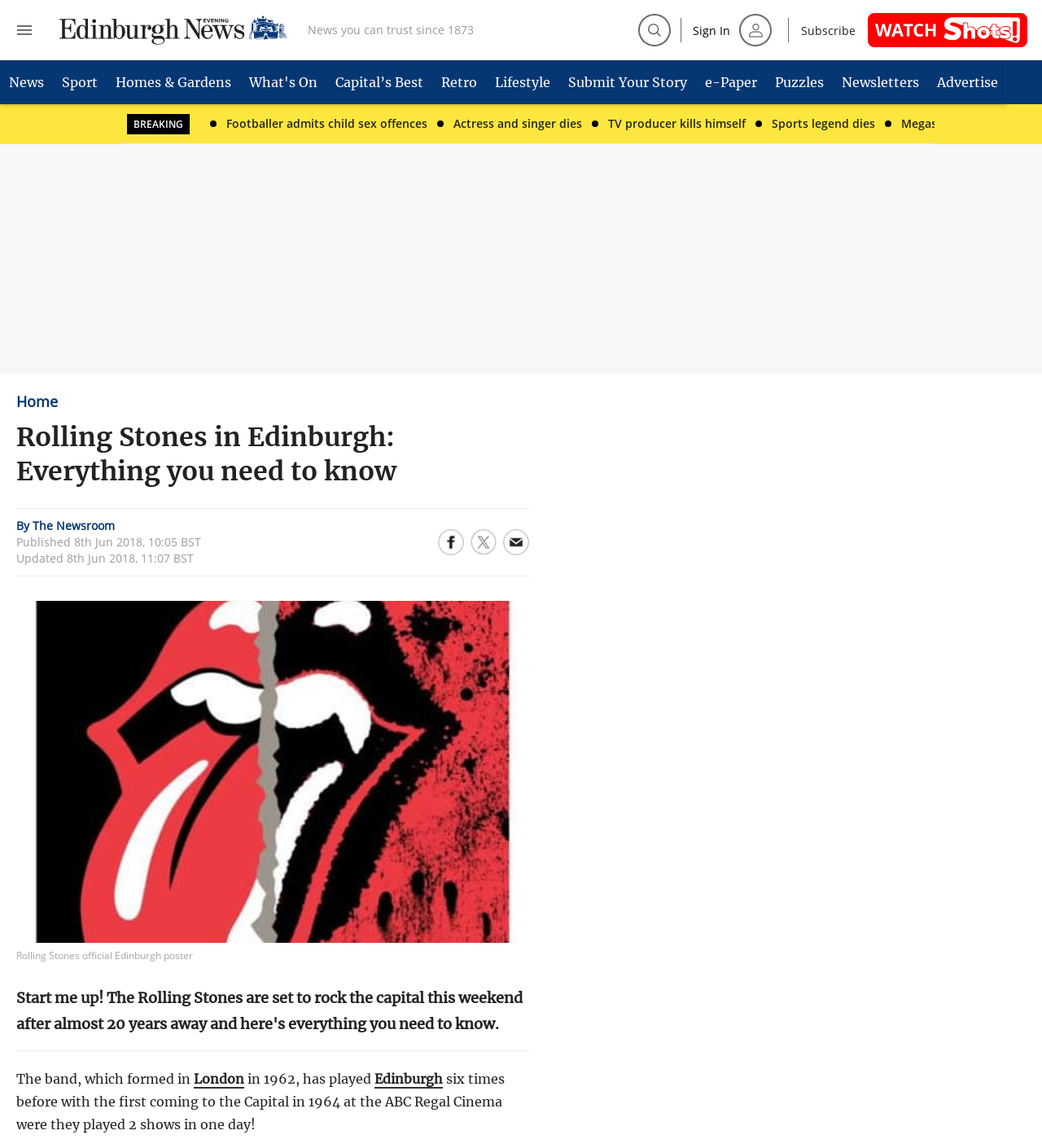What is the name of the publication that published the article?
Please answer the question as detailed as possible.

The answer can be found at the top of the webpage, below the heading, where it states 'By The Newsroom'.